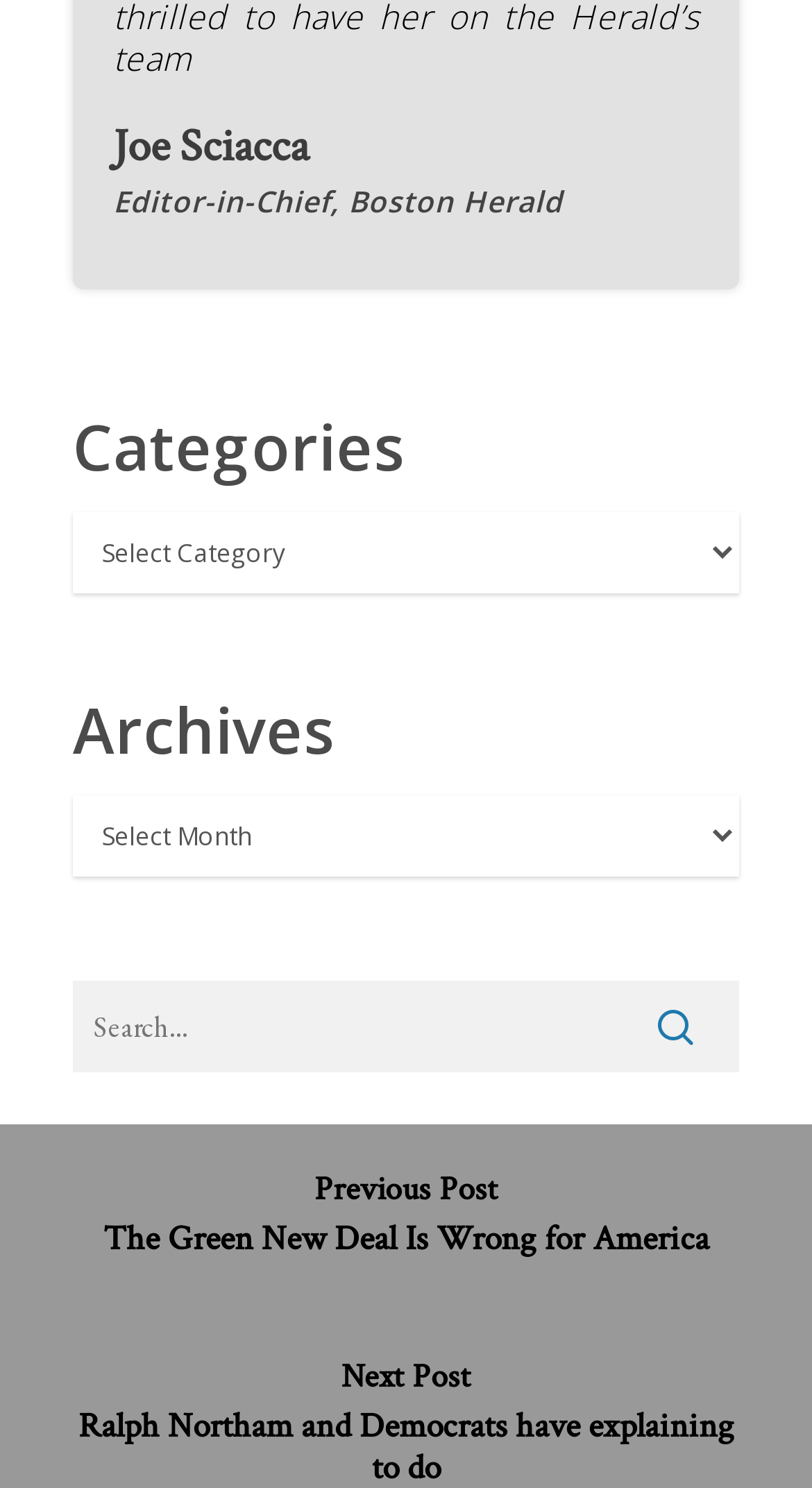Answer the following in one word or a short phrase: 
What is the function of the button next to the search textbox?

Search